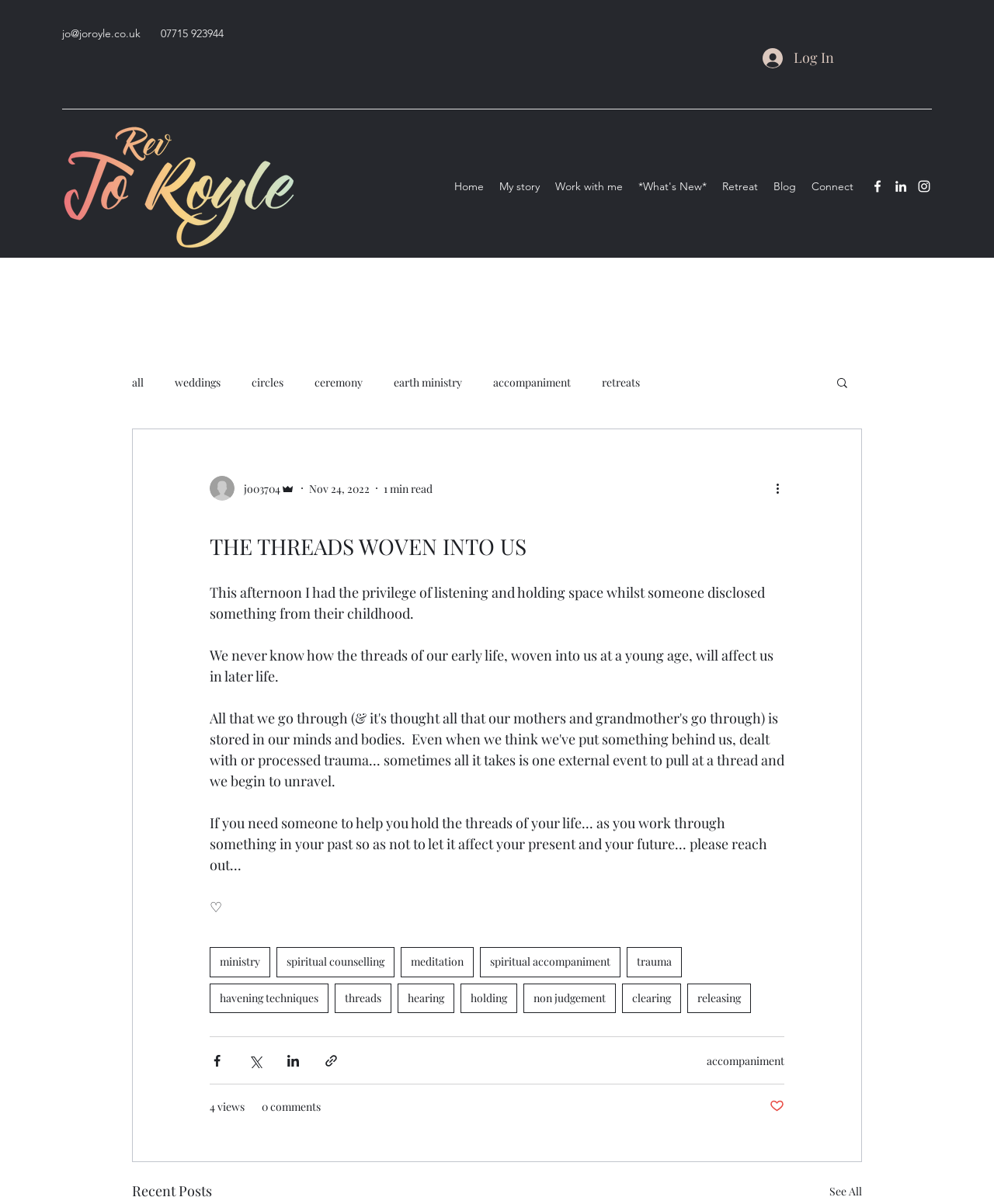How many views does the current post have?
Please give a detailed and elaborate answer to the question.

The number of views can be found at the bottom of the webpage, next to the comments section. It says '4 views'.